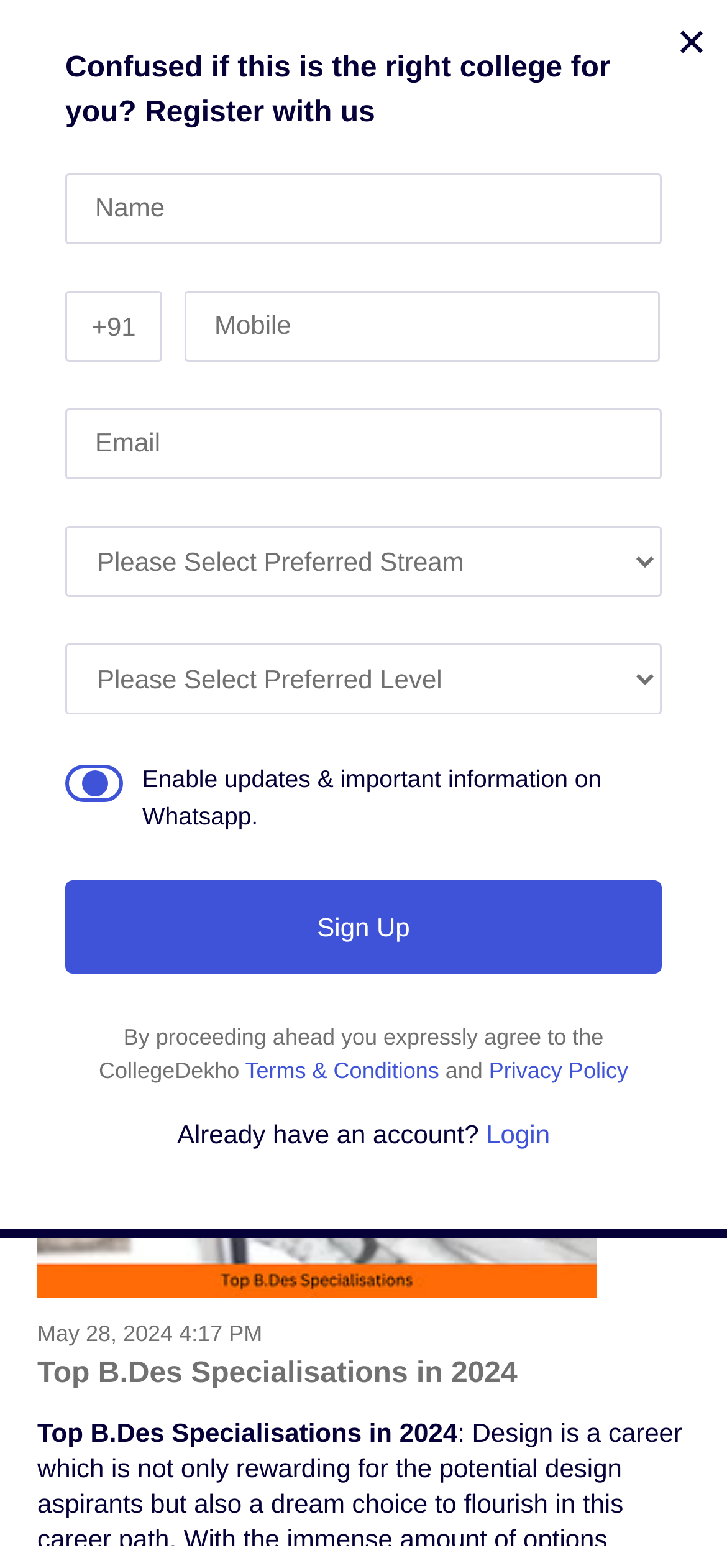Carefully observe the image and respond to the question with a detailed answer:
What is the purpose of the 'Sign Up' button?

The purpose of the 'Sign Up' button can be inferred from the static text element with the text 'Enable updates & important information on Whatsapp.' which is located near the button.